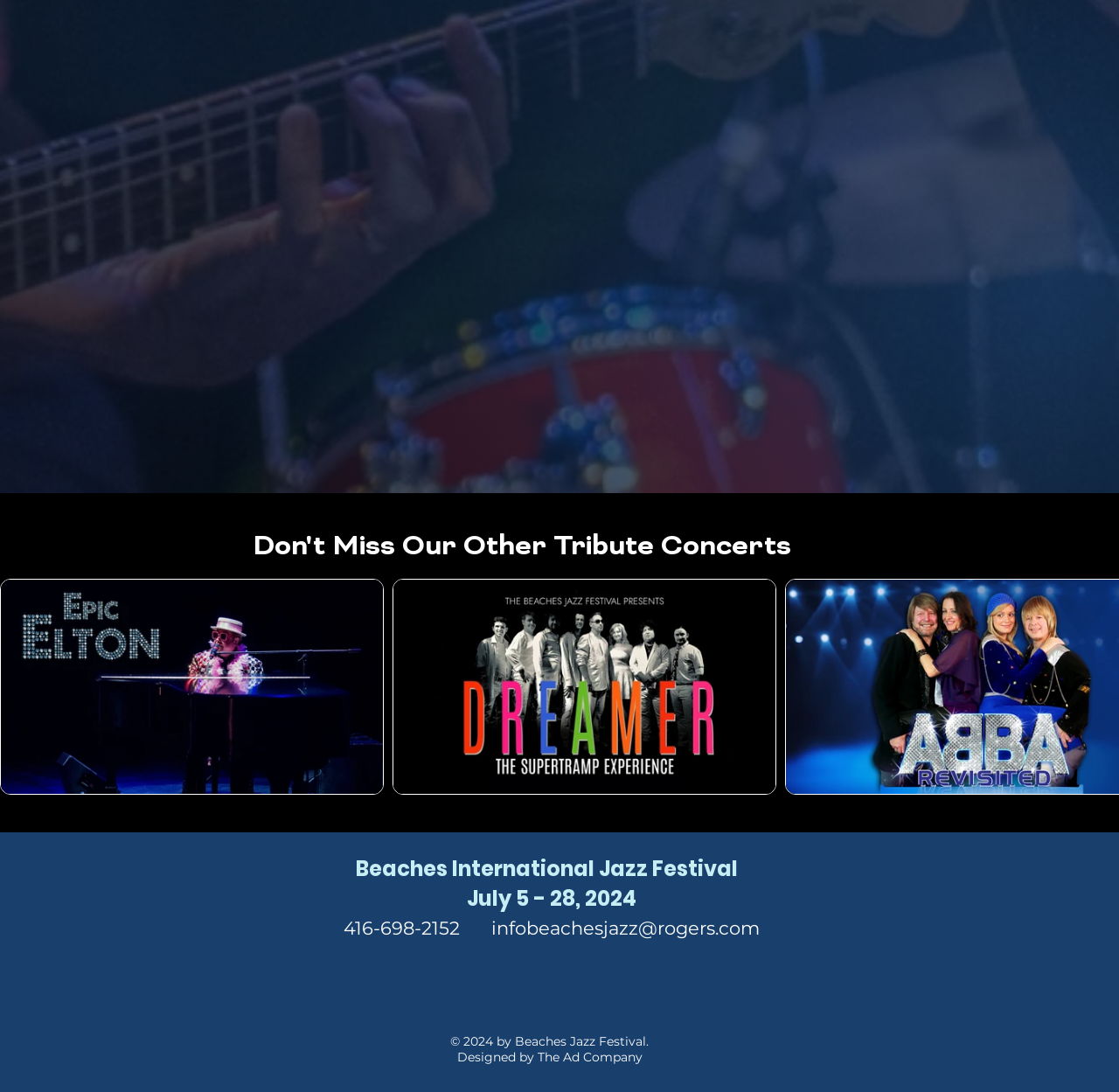Find the bounding box of the UI element described as: "The Ad Company". The bounding box coordinates should be given as four float values between 0 and 1, i.e., [left, top, right, bottom].

[0.48, 0.961, 0.574, 0.975]